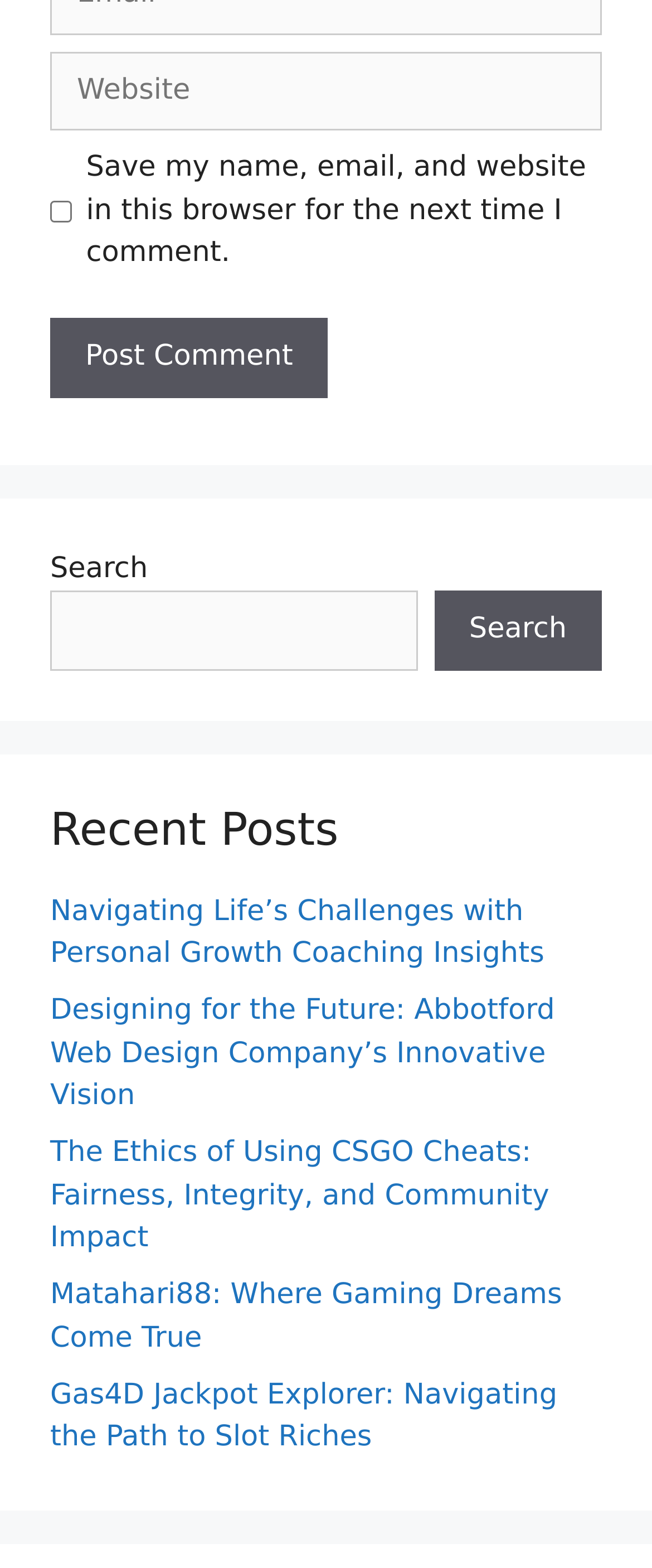Return the bounding box coordinates of the UI element that corresponds to this description: "Search". The coordinates must be given as four float numbers in the range of 0 and 1, [left, top, right, bottom].

[0.666, 0.377, 0.923, 0.427]